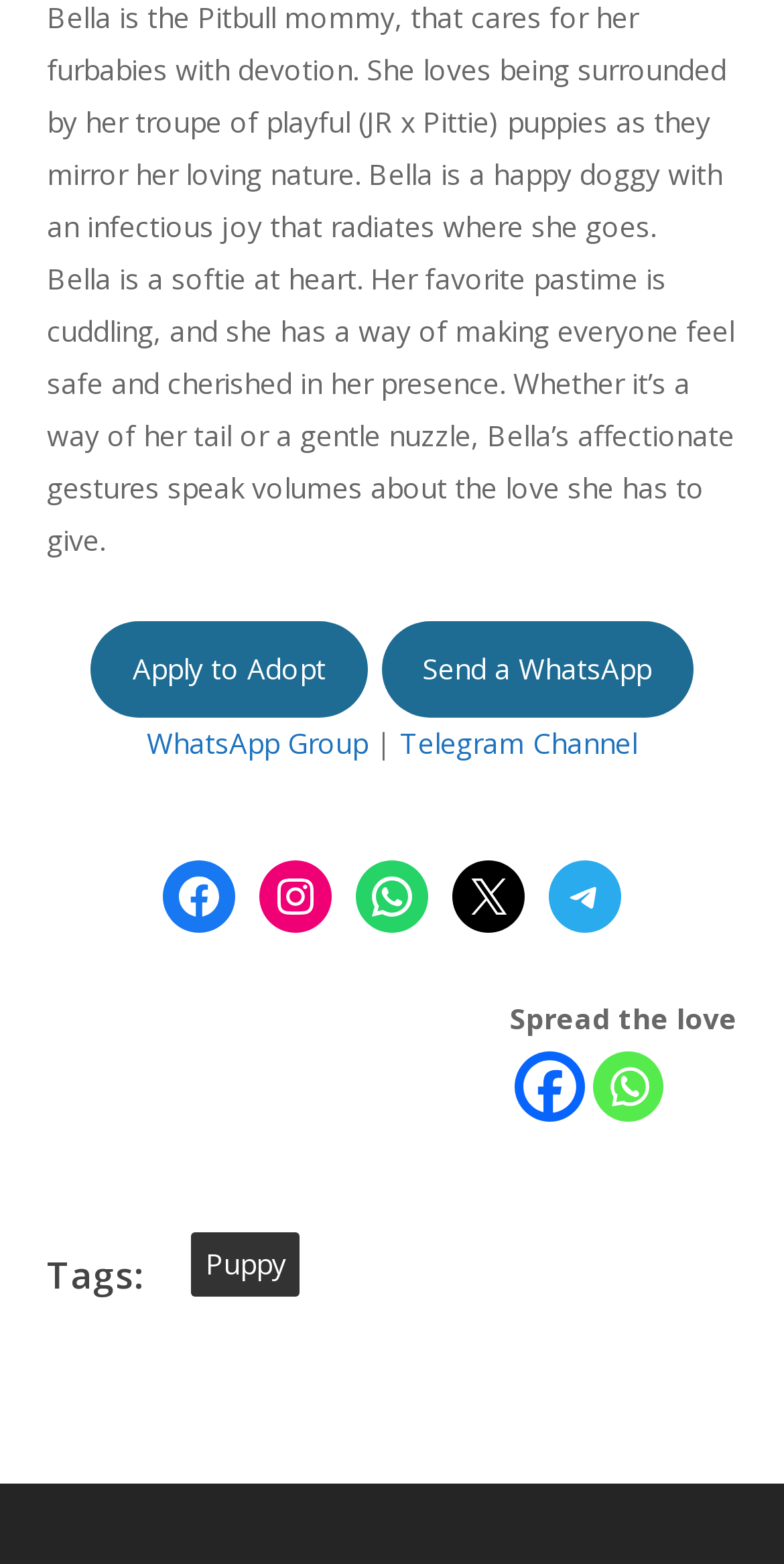Please locate the UI element described by "aria-label="Whatsapp" title="Whatsapp"" and provide its bounding box coordinates.

[0.755, 0.672, 0.845, 0.717]